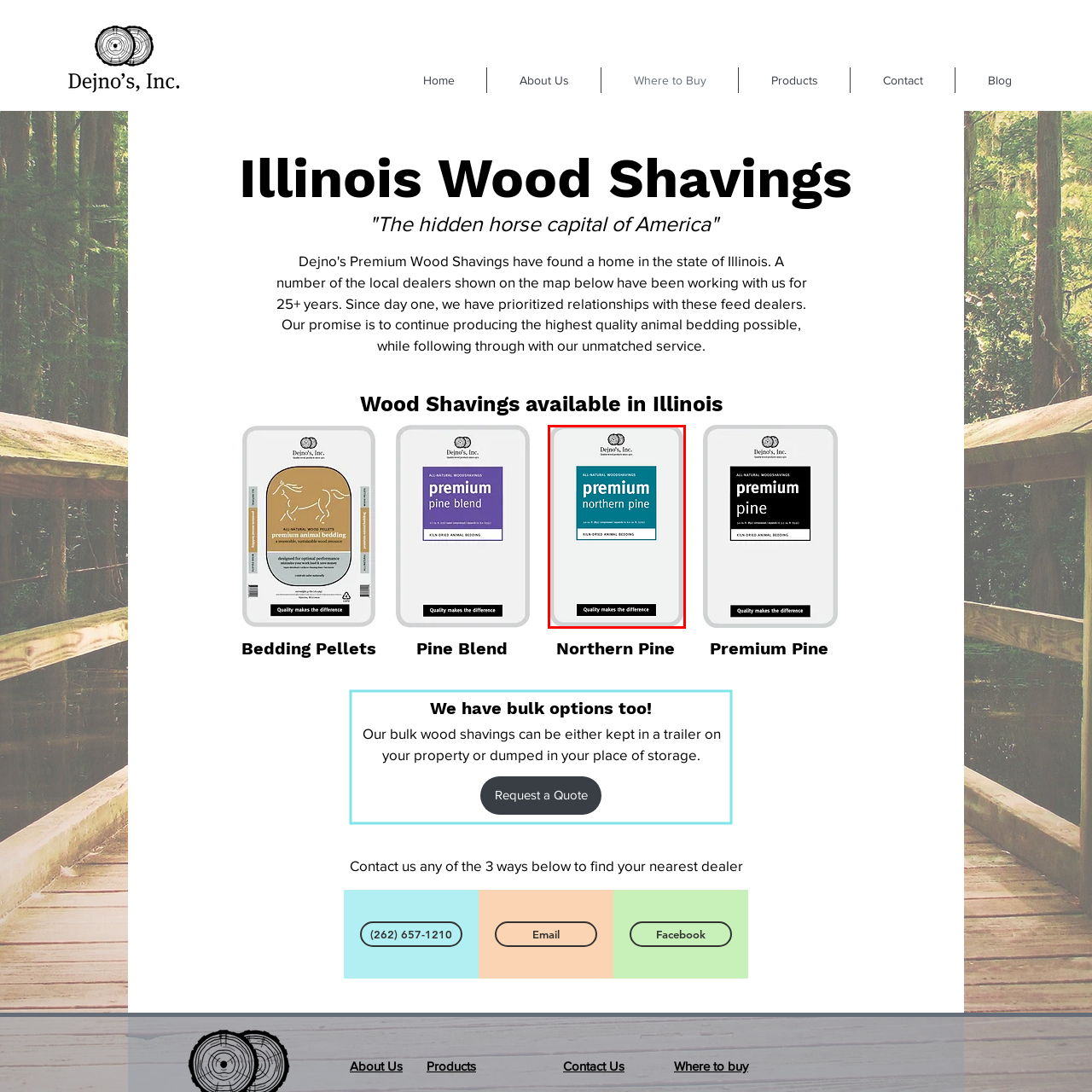Examine the image inside the red outline, What is the company name displayed on the label?
 Answer with a single word or phrase.

Dejno's, Inc.